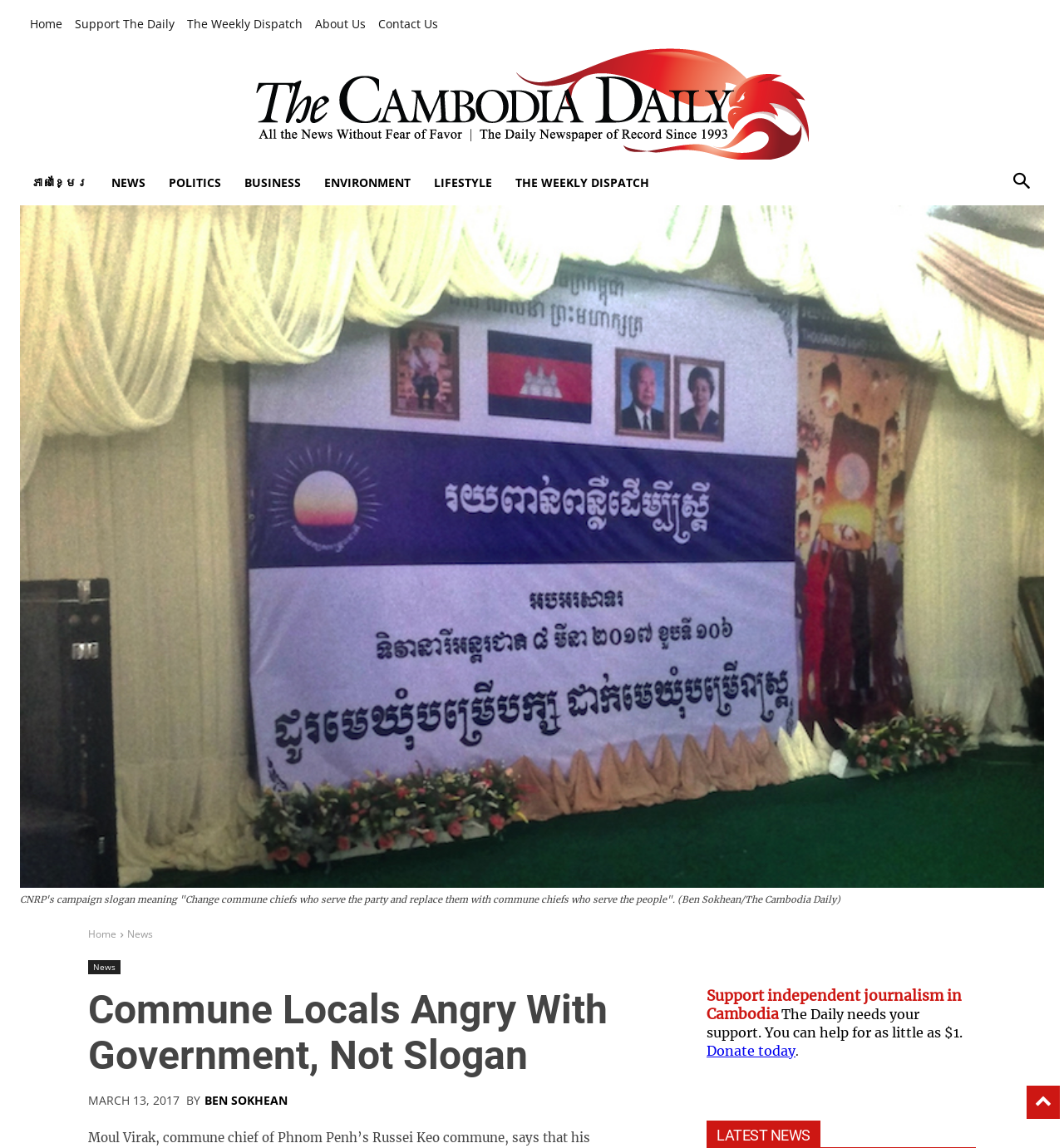Give a one-word or short phrase answer to the question: 
What is the date of the article?

MARCH 13, 2017